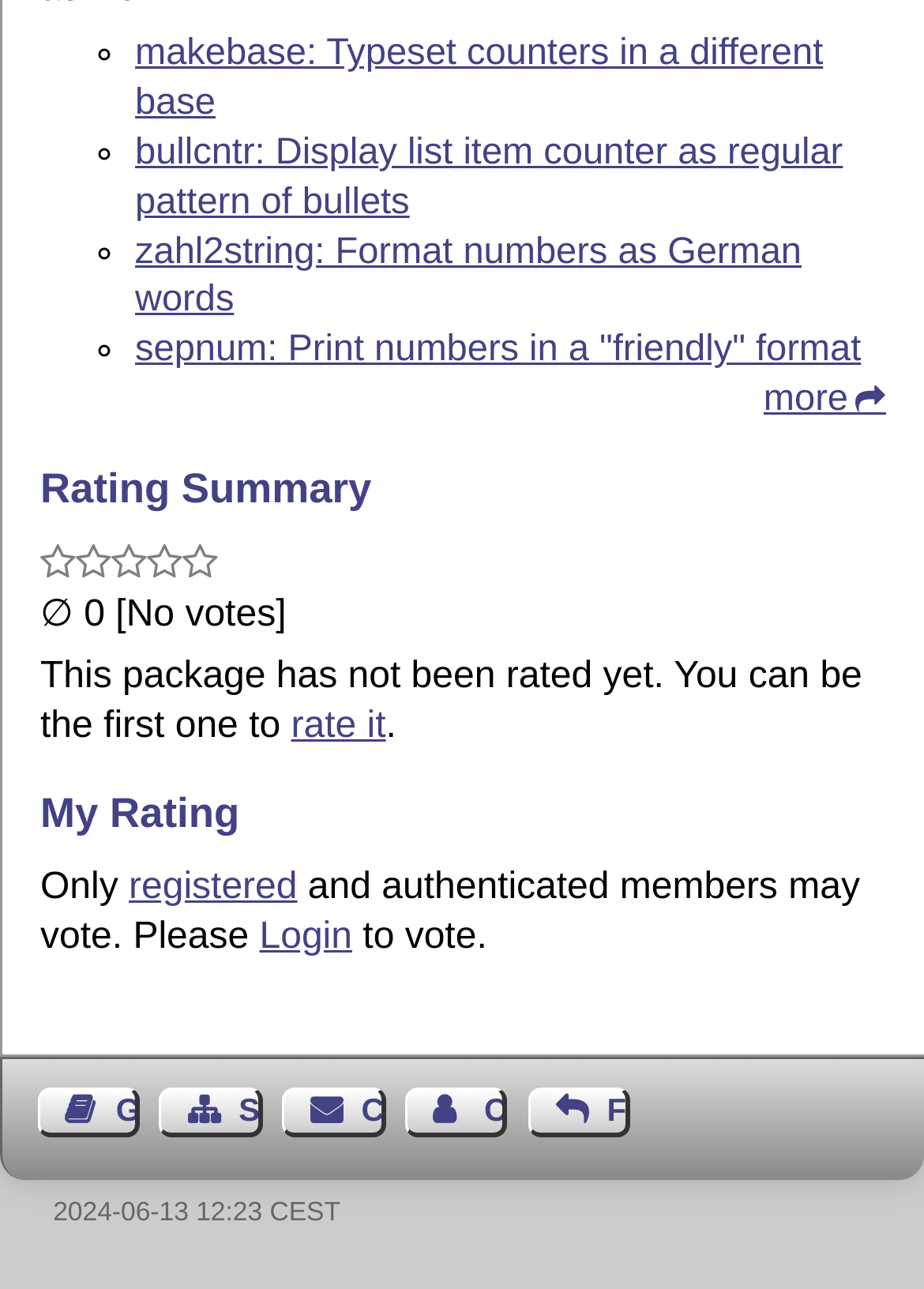Respond to the question below with a single word or phrase: What is required to vote for this package?

Login